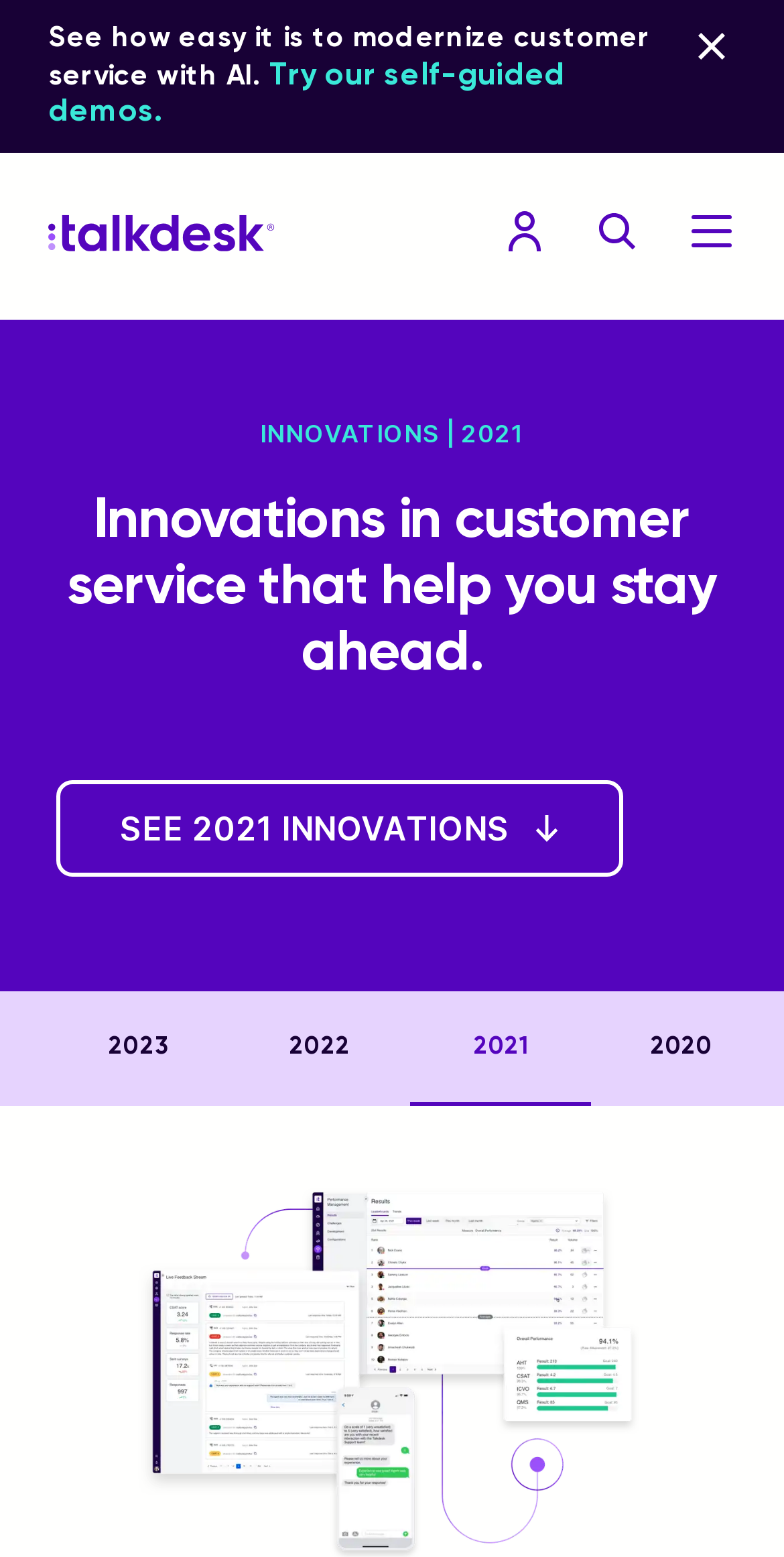Determine the bounding box coordinates of the clickable element necessary to fulfill the instruction: "Switch to 2023 tab". Provide the coordinates as four float numbers within the 0 to 1 range, i.e., [left, top, right, bottom].

[0.062, 0.637, 0.293, 0.71]